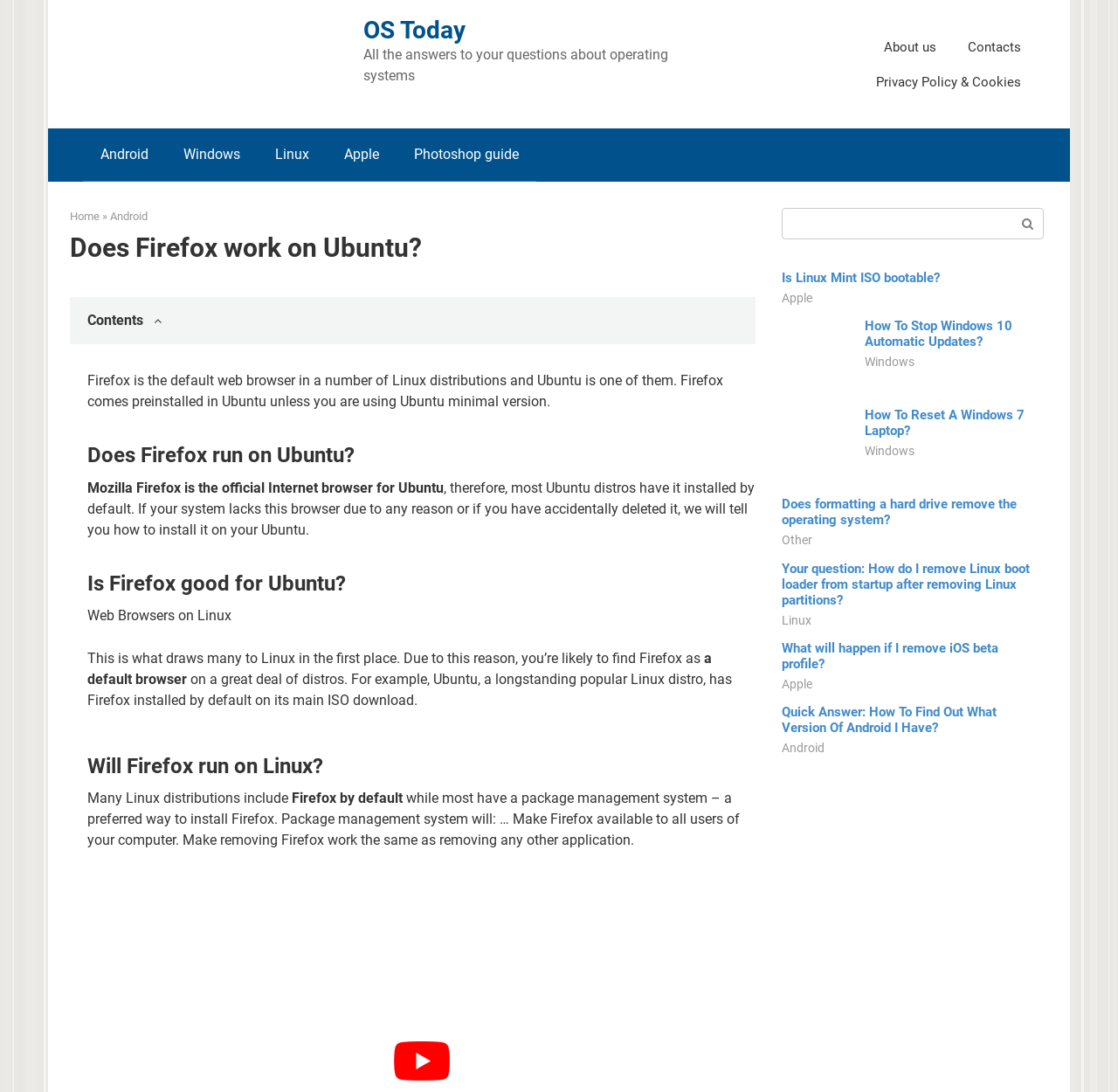Locate the bounding box coordinates of the element's region that should be clicked to carry out the following instruction: "Click on the 'Linux' link". The coordinates need to be four float numbers between 0 and 1, i.e., [left, top, right, bottom].

[0.23, 0.118, 0.292, 0.166]